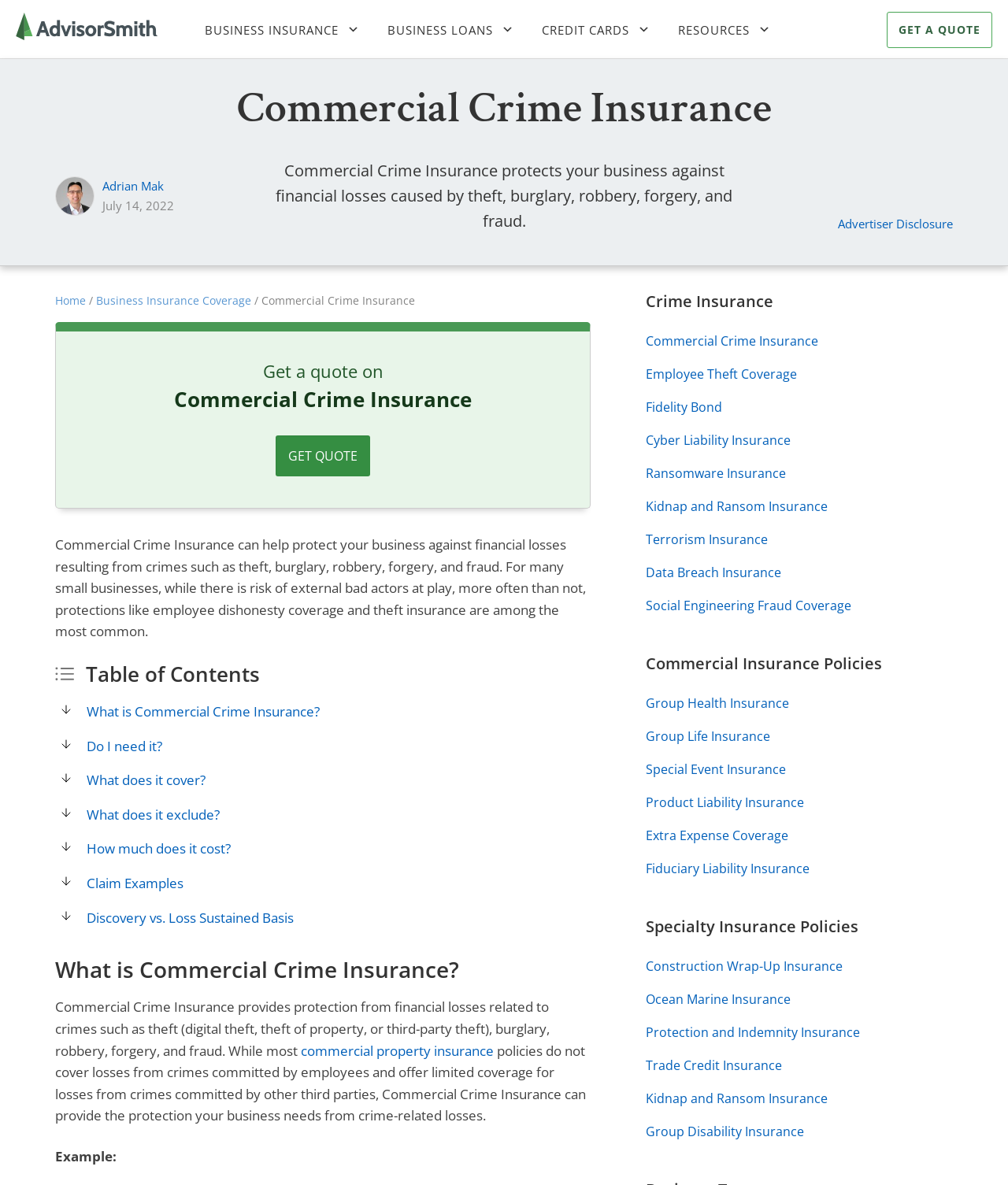What types of crimes are mentioned on this webpage?
Answer the question with as much detail as possible.

The webpage mentions various types of crimes, including theft, burglary, robbery, forgery, and fraud, as examples of crimes that Commercial Crime Insurance can protect against. These crimes are mentioned in the heading and in the text on the webpage.